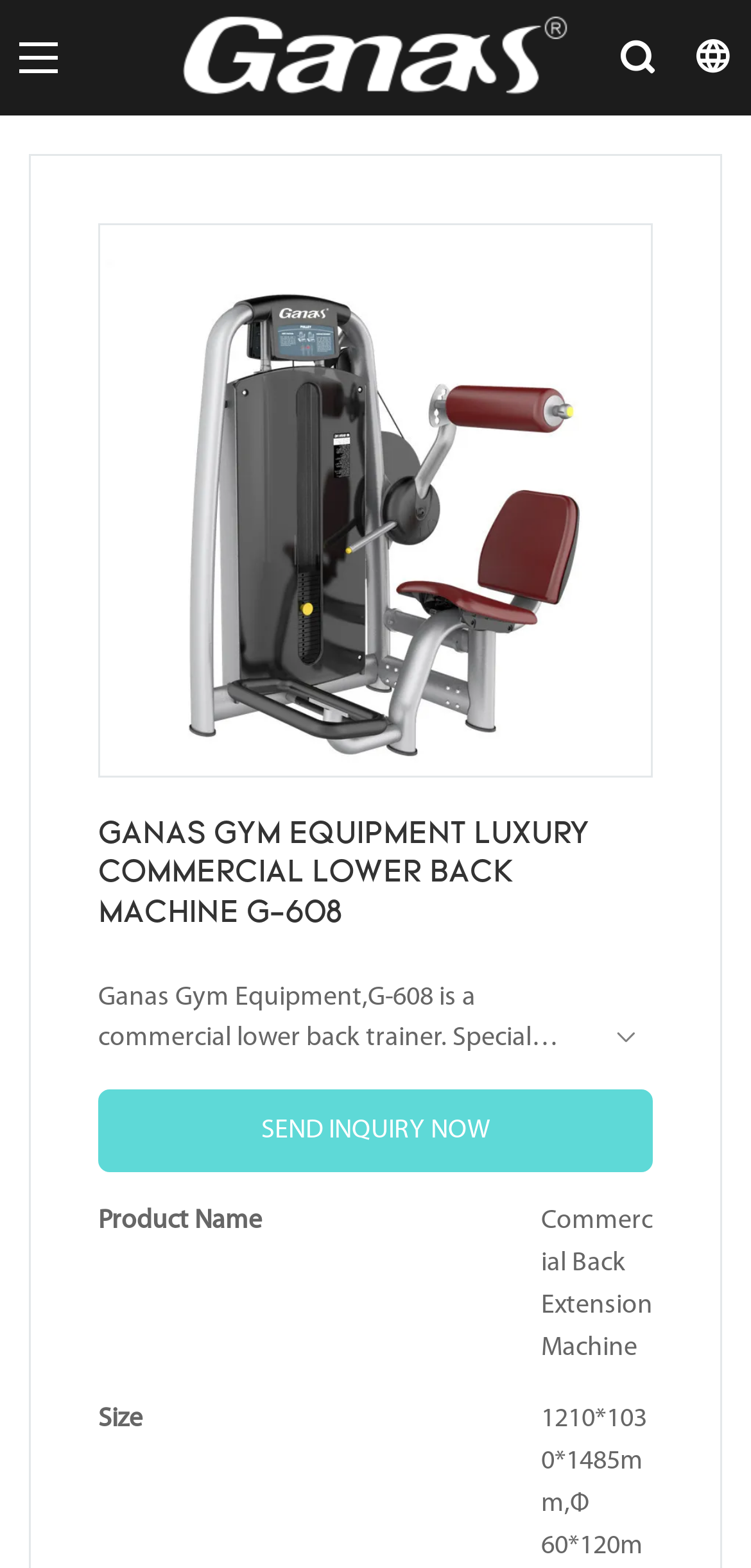Determine the main text heading of the webpage and provide its content.

GANAS GYM EQUIPMENT LUXURY COMMERCIAL LOWER BACK MACHINE G-608